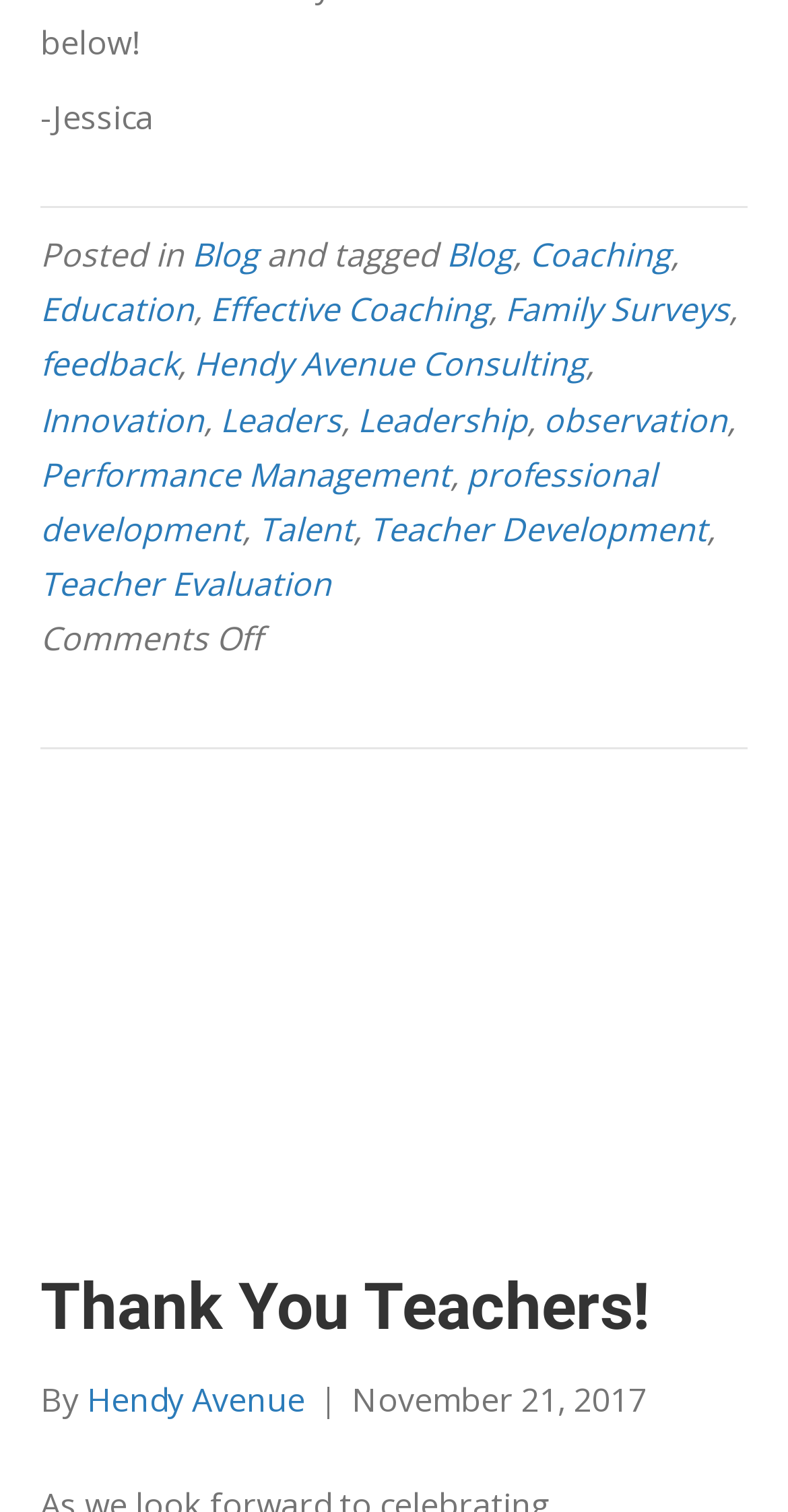Determine the bounding box coordinates of the section to be clicked to follow the instruction: "Click on the 'Blog' link". The coordinates should be given as four float numbers between 0 and 1, formatted as [left, top, right, bottom].

[0.244, 0.154, 0.328, 0.183]